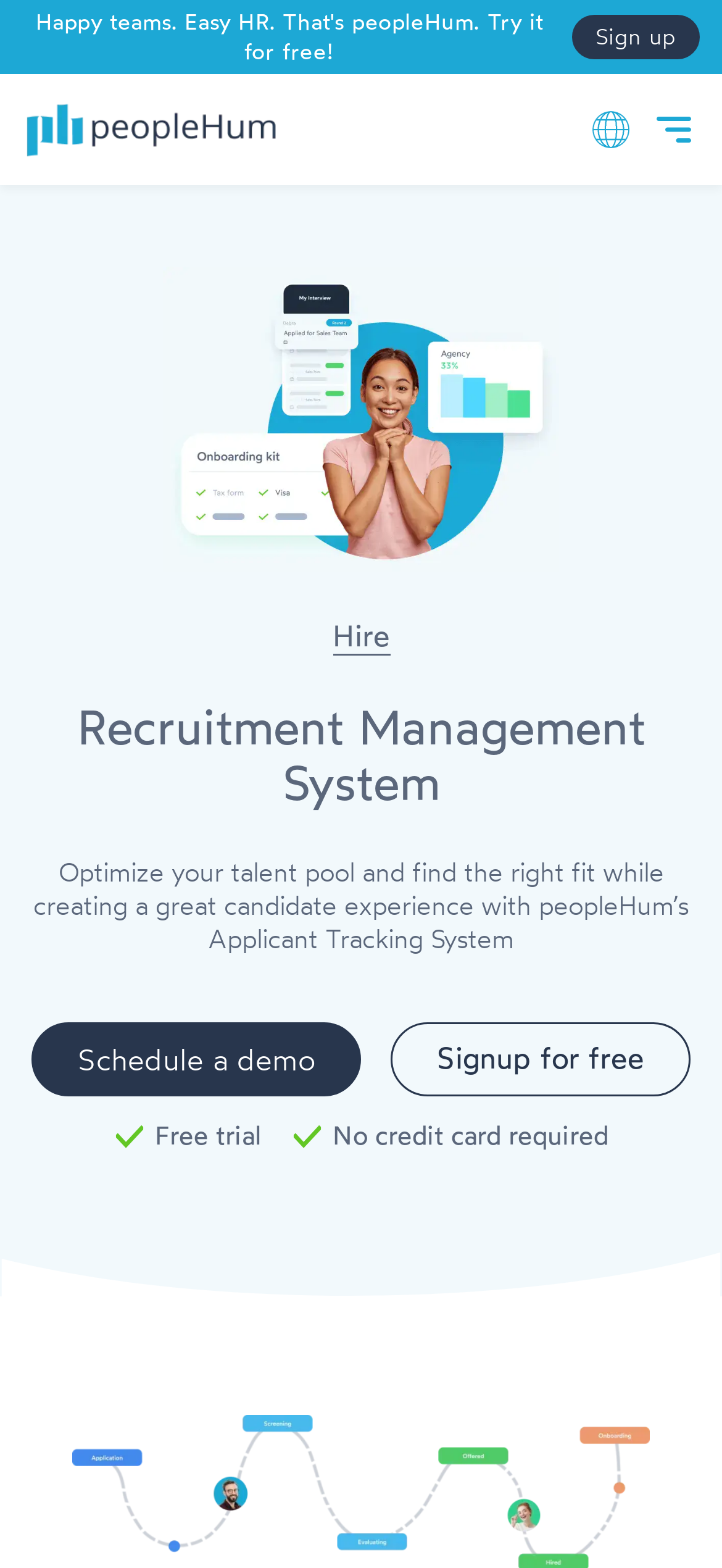What is required to start using peopleHum's system?
Using the information from the image, give a concise answer in one word or a short phrase.

No credit card